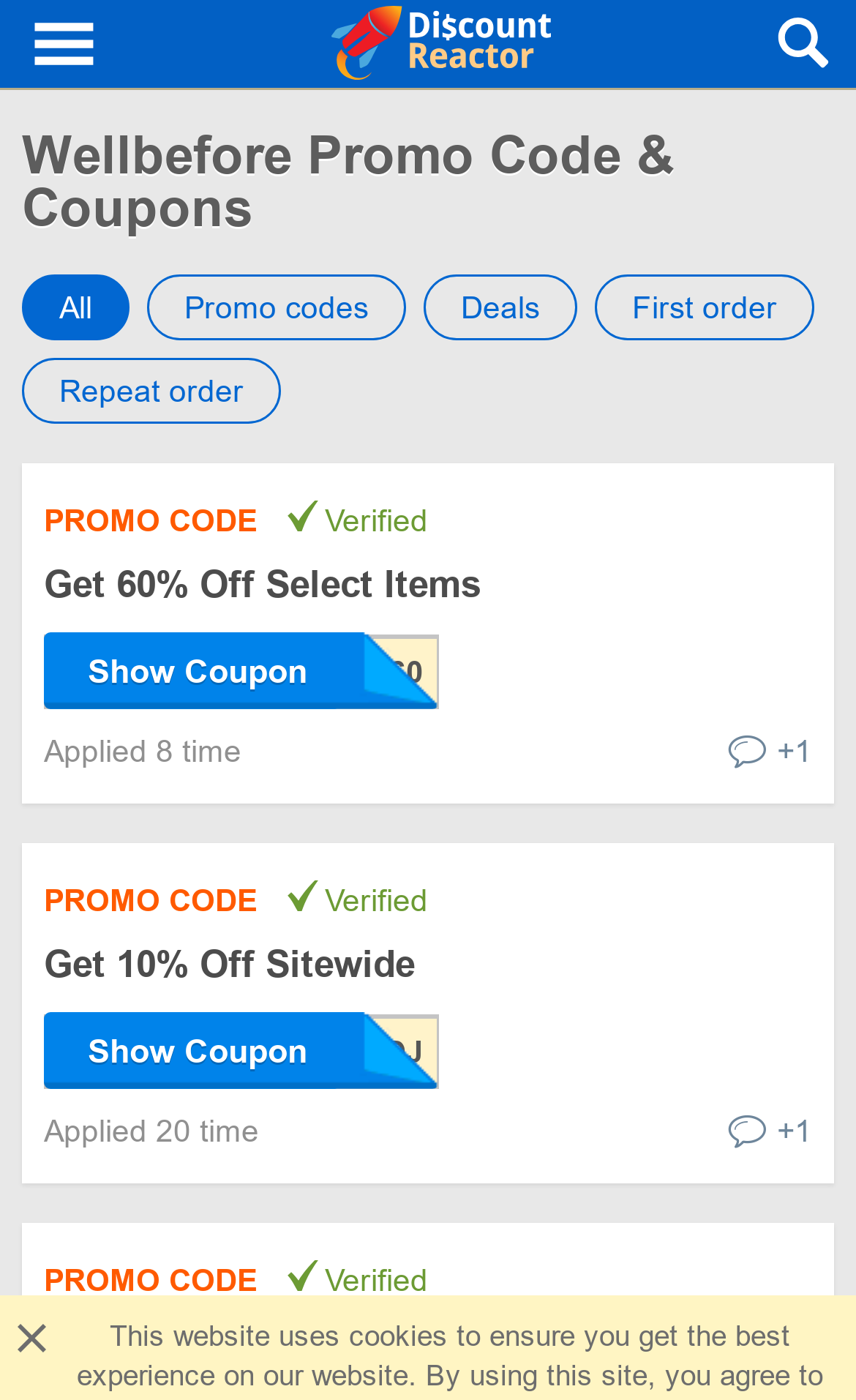Could you highlight the region that needs to be clicked to execute the instruction: "Go to the Vape page"?

None